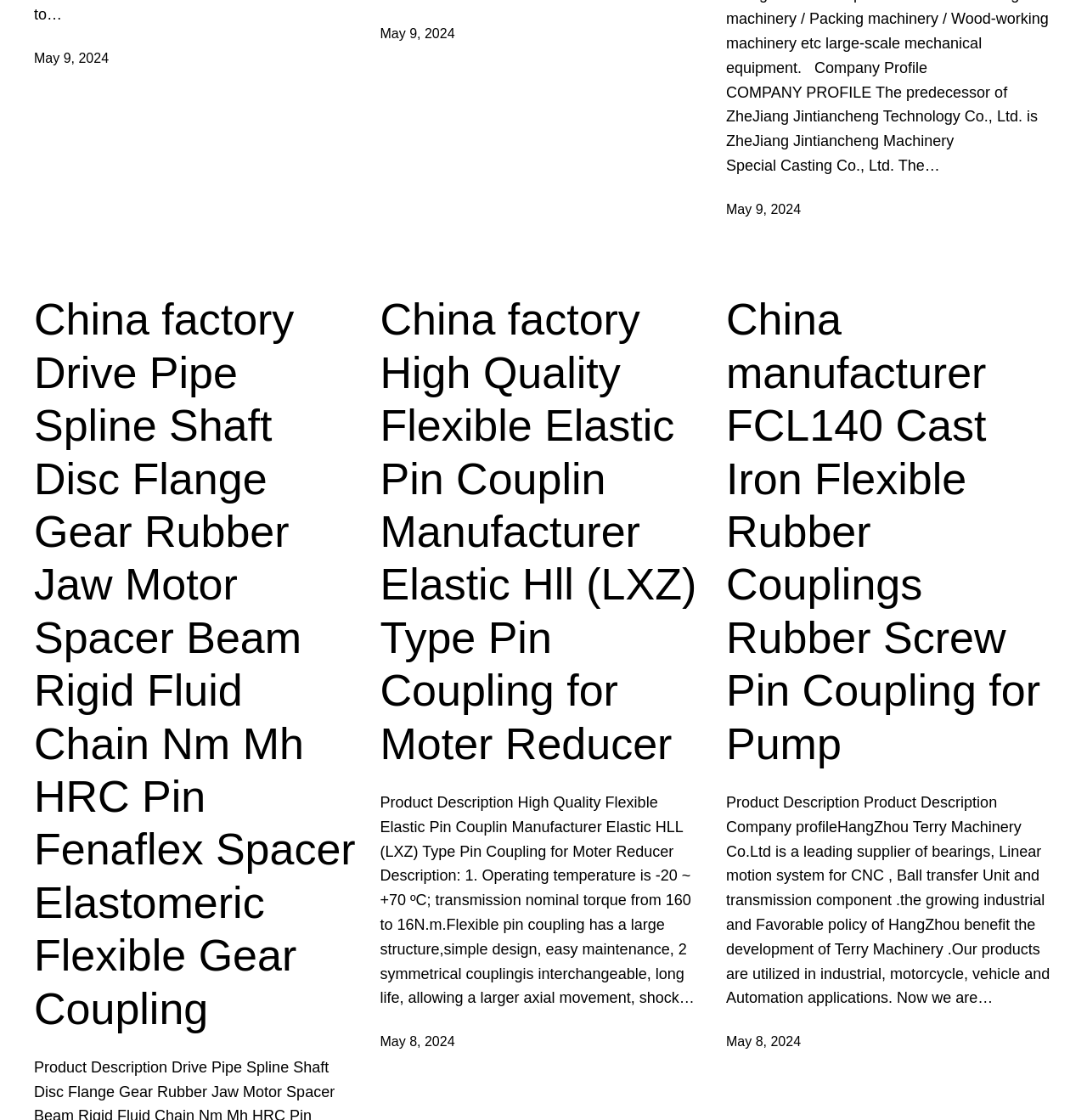Give a short answer to this question using one word or a phrase:
How many links are there?

6